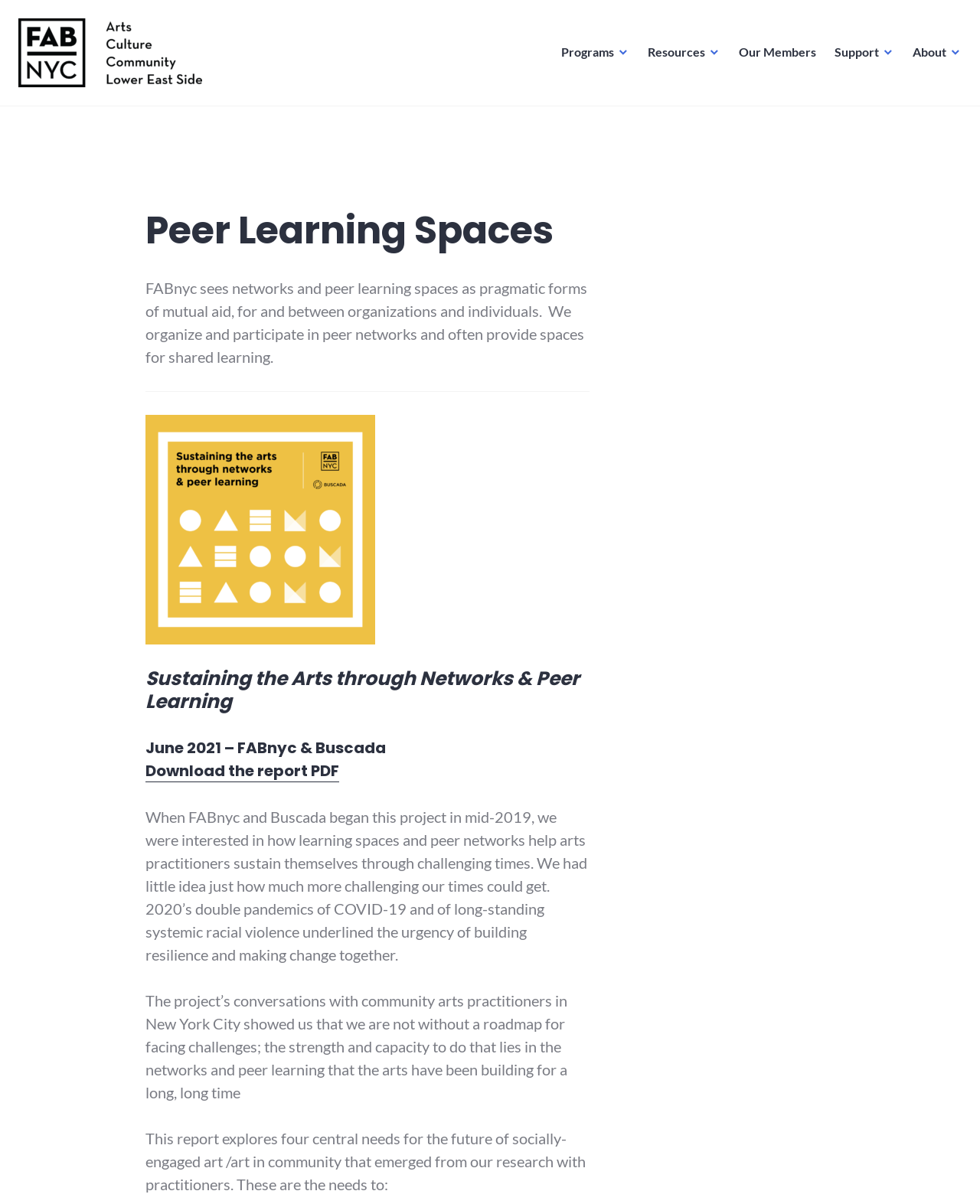Identify the bounding box coordinates of the element to click to follow this instruction: 'Read about Peer Learning Spaces'. Ensure the coordinates are four float values between 0 and 1, provided as [left, top, right, bottom].

[0.148, 0.172, 0.602, 0.21]